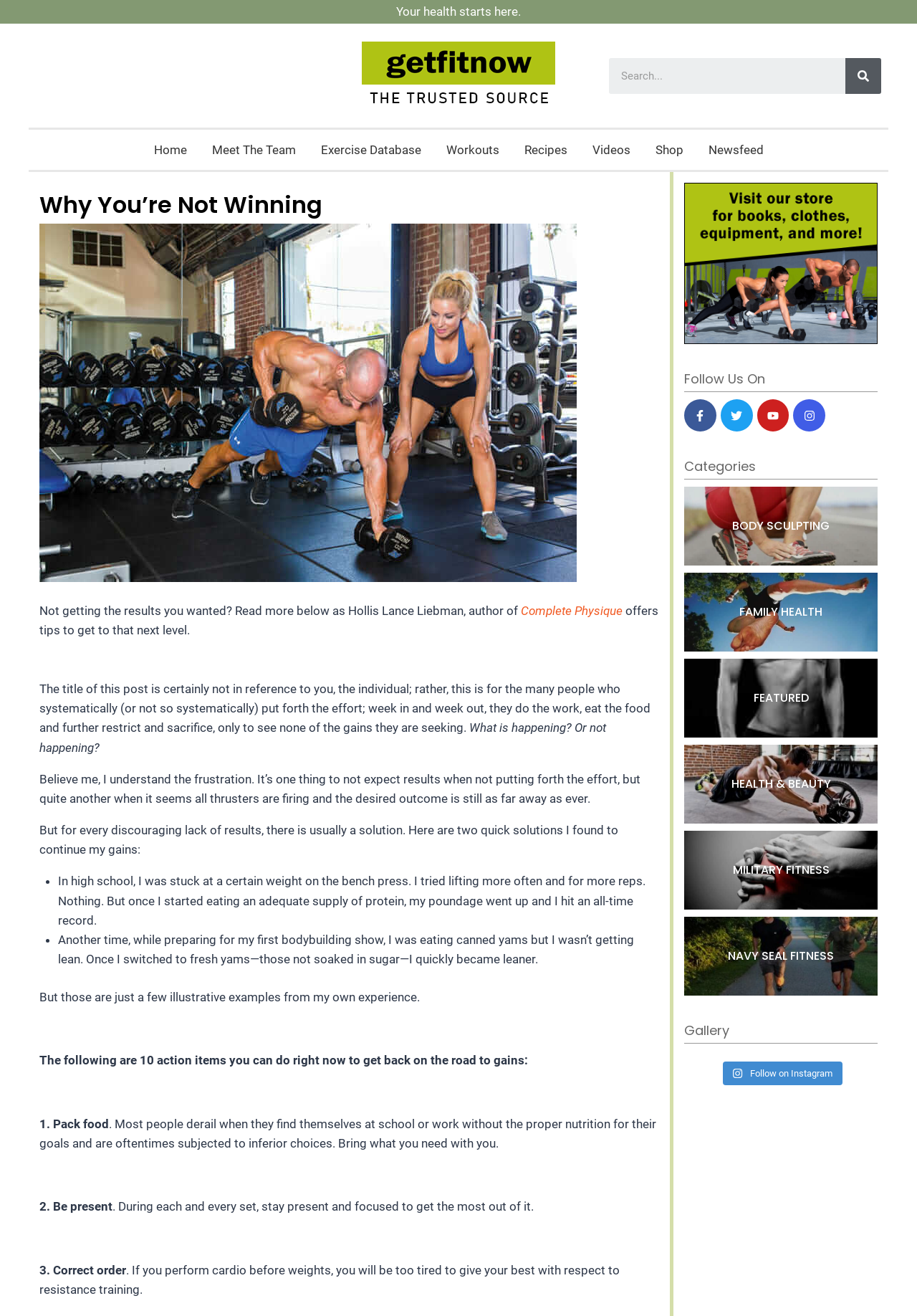Please find the bounding box coordinates of the element that you should click to achieve the following instruction: "Follow on Facebook". The coordinates should be presented as four float numbers between 0 and 1: [left, top, right, bottom].

[0.746, 0.303, 0.781, 0.328]